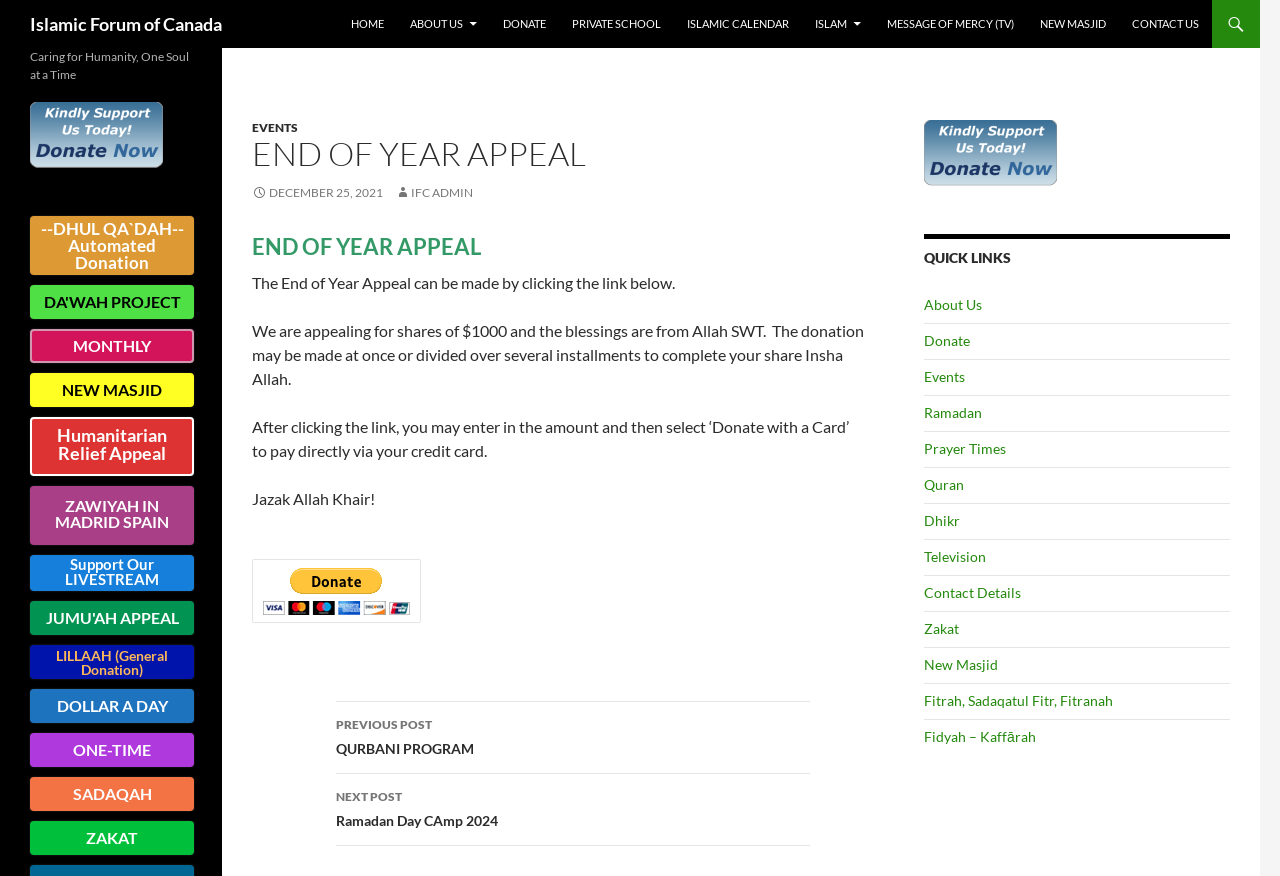Locate the bounding box coordinates of the segment that needs to be clicked to meet this instruction: "Go to the 'HOME' page".

[0.265, 0.0, 0.309, 0.055]